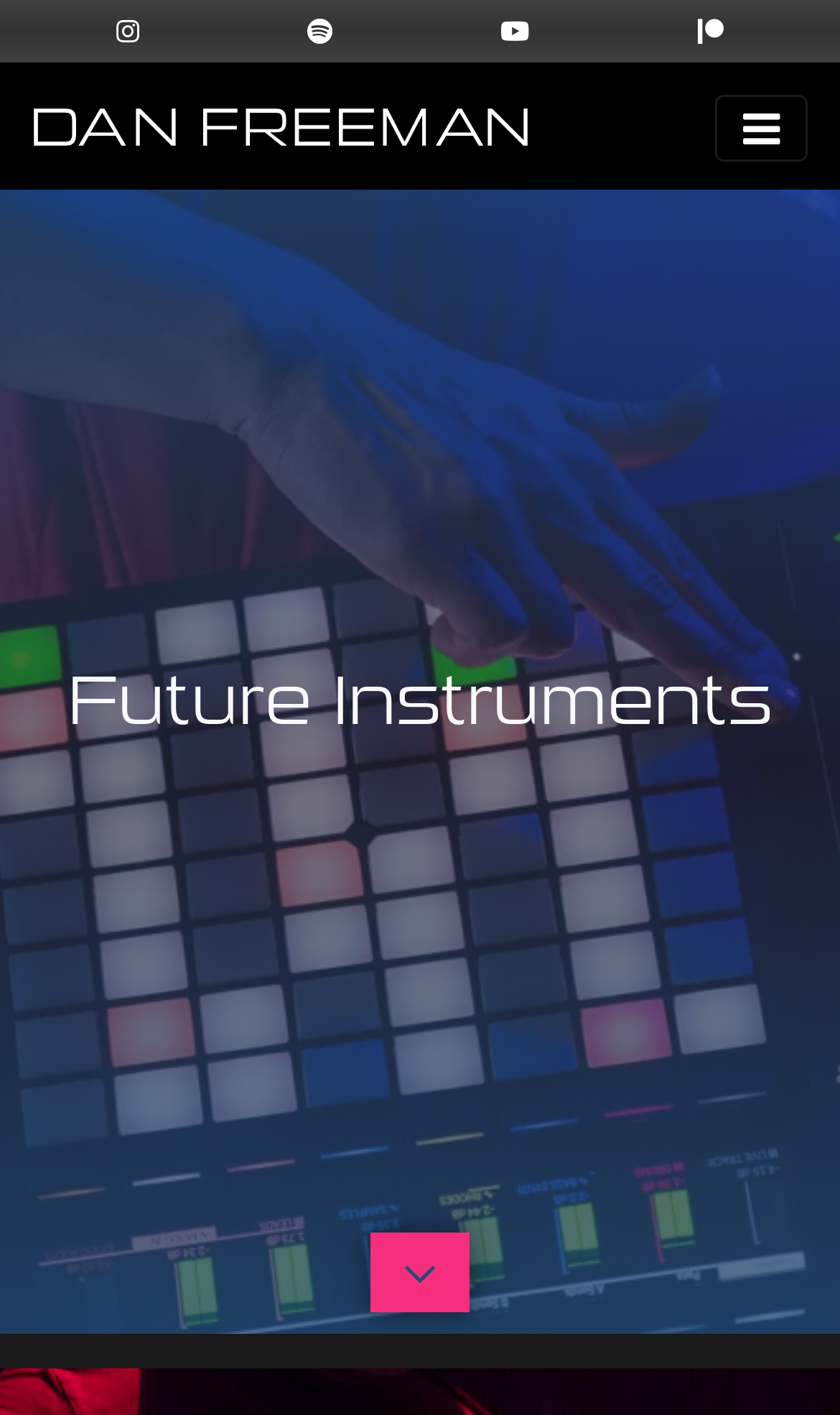Please answer the following question using a single word or phrase: 
What is the purpose of the button on the top right?

Toggle Navigation